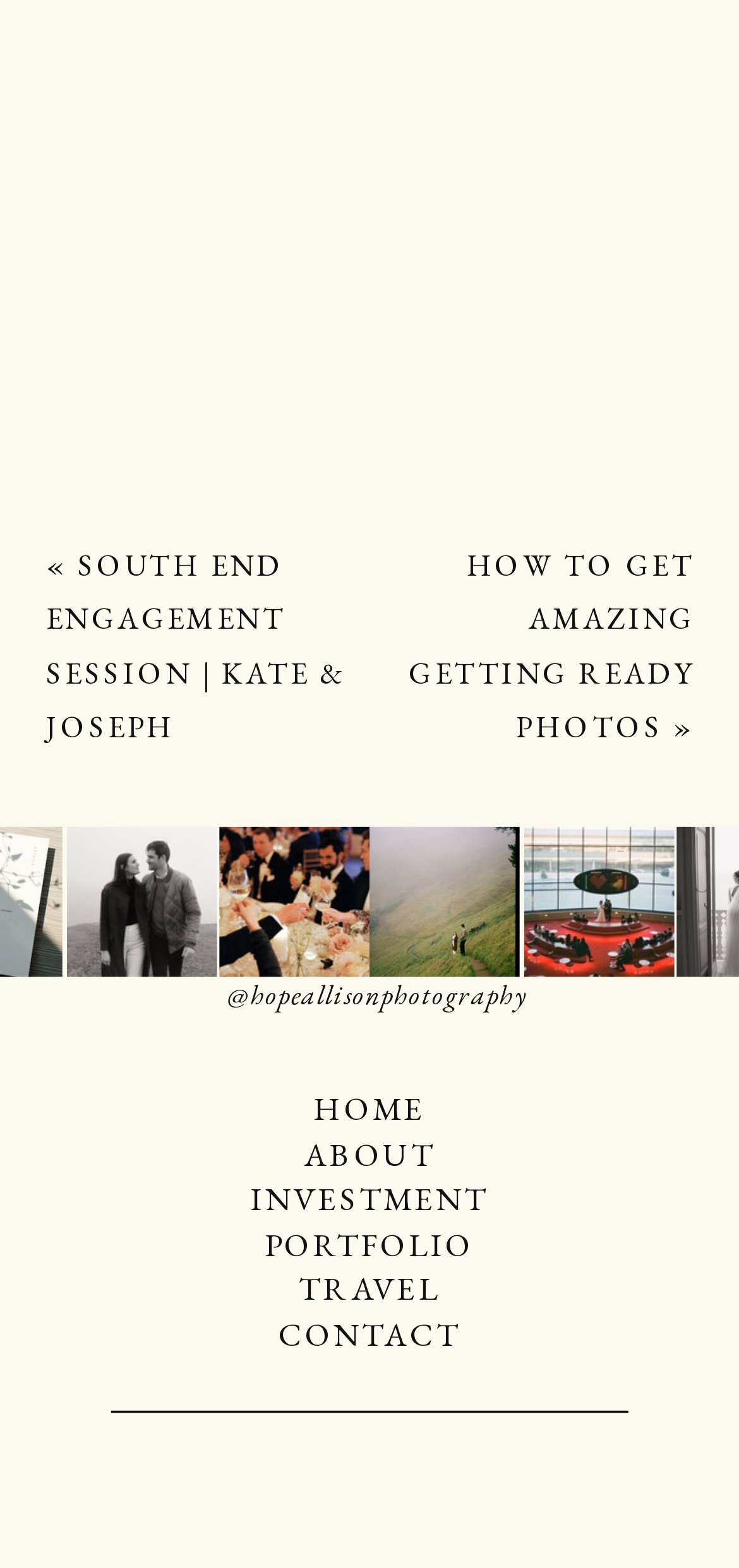What is the photographer's username?
Please answer the question with a single word or phrase, referencing the image.

@hopeallisonphotography